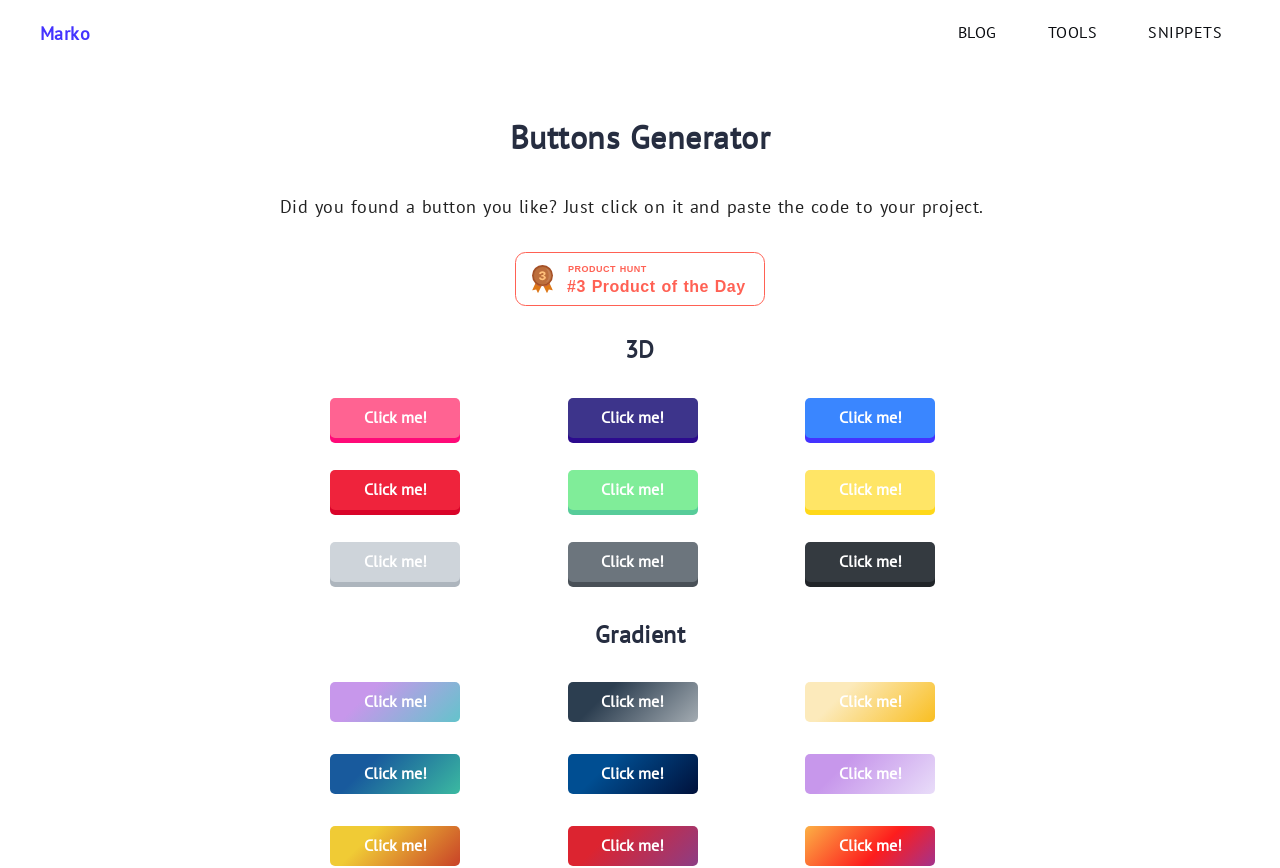Use a single word or phrase to answer this question: 
What is the text above the buttons?

Did you found a button you like?